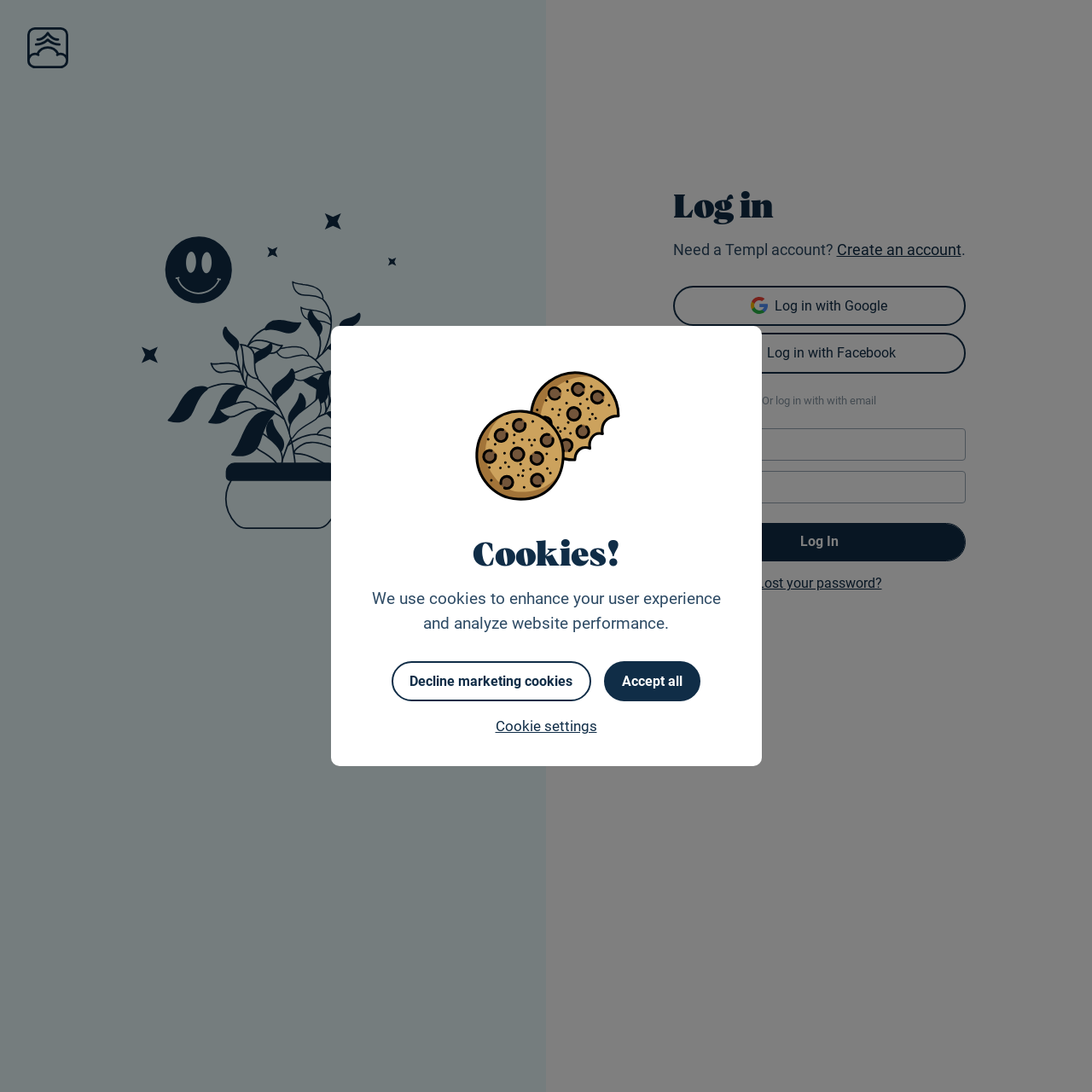Please indicate the bounding box coordinates of the element's region to be clicked to achieve the instruction: "Log in with Facebook". Provide the coordinates as four float numbers between 0 and 1, i.e., [left, top, right, bottom].

[0.616, 0.305, 0.884, 0.342]